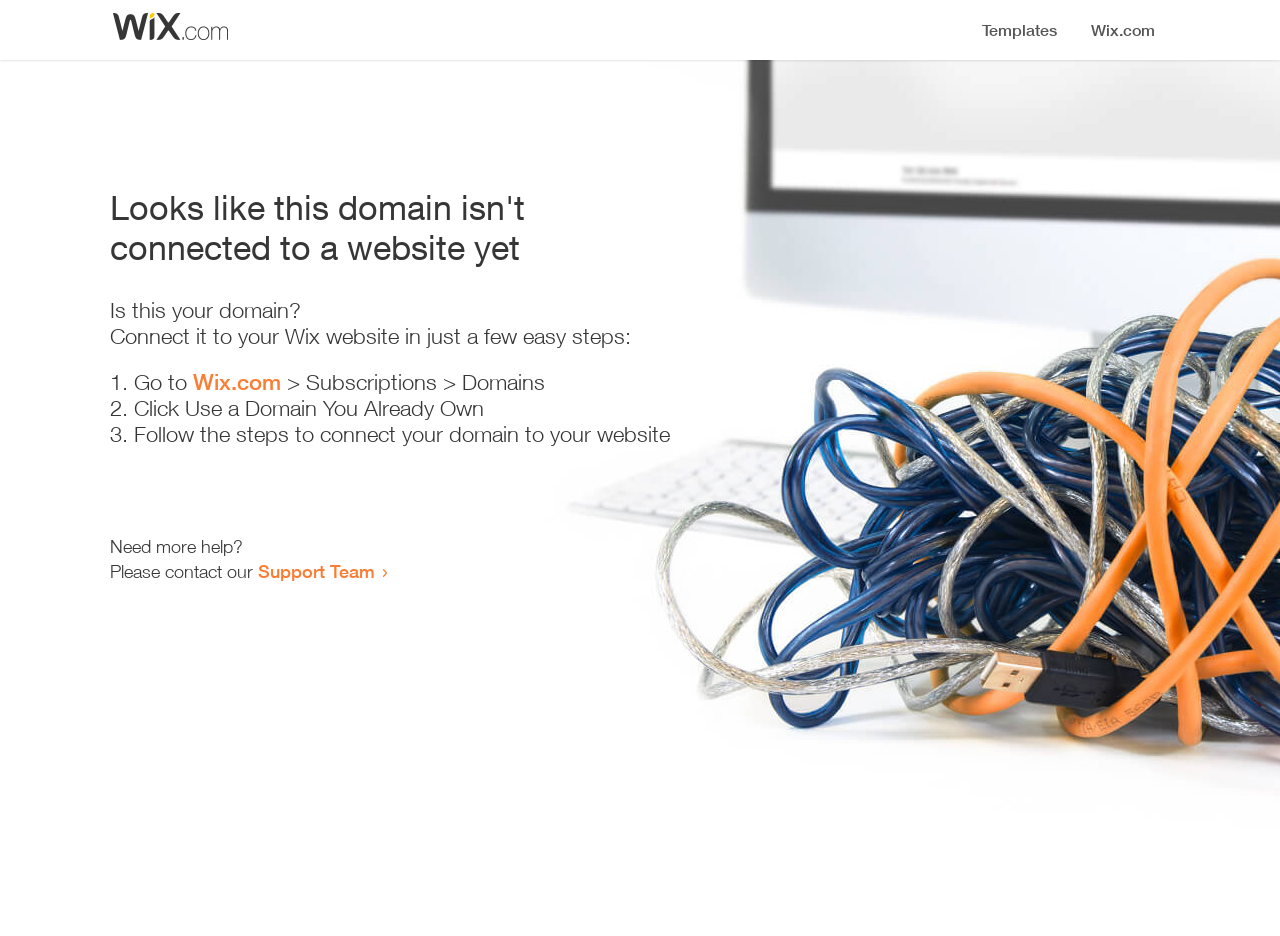How many steps are required to connect the domain to a website? Analyze the screenshot and reply with just one word or a short phrase.

3